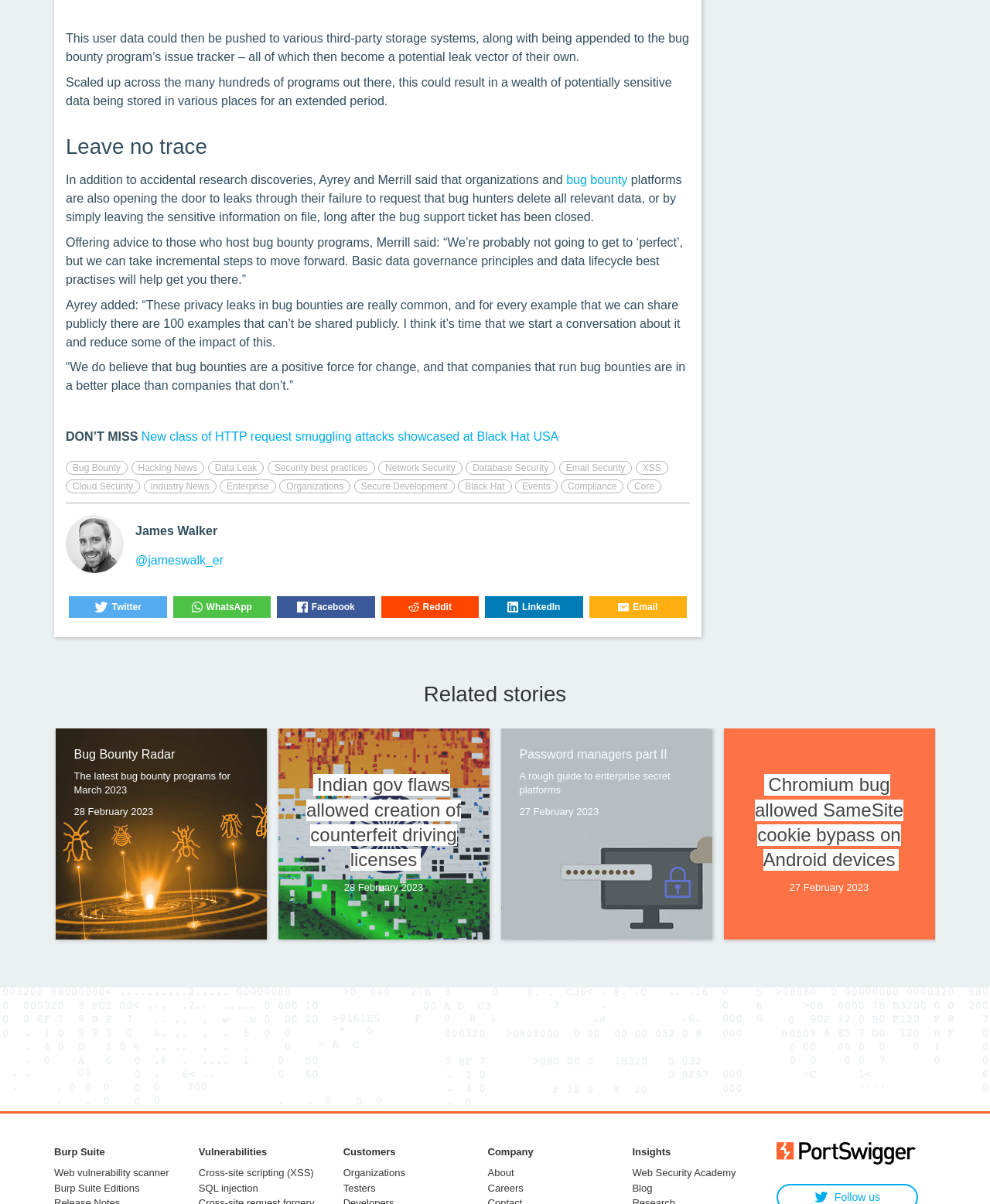Please identify the bounding box coordinates of the area I need to click to accomplish the following instruction: "Learn more about 'Burp Suite'".

[0.055, 0.952, 0.106, 0.961]